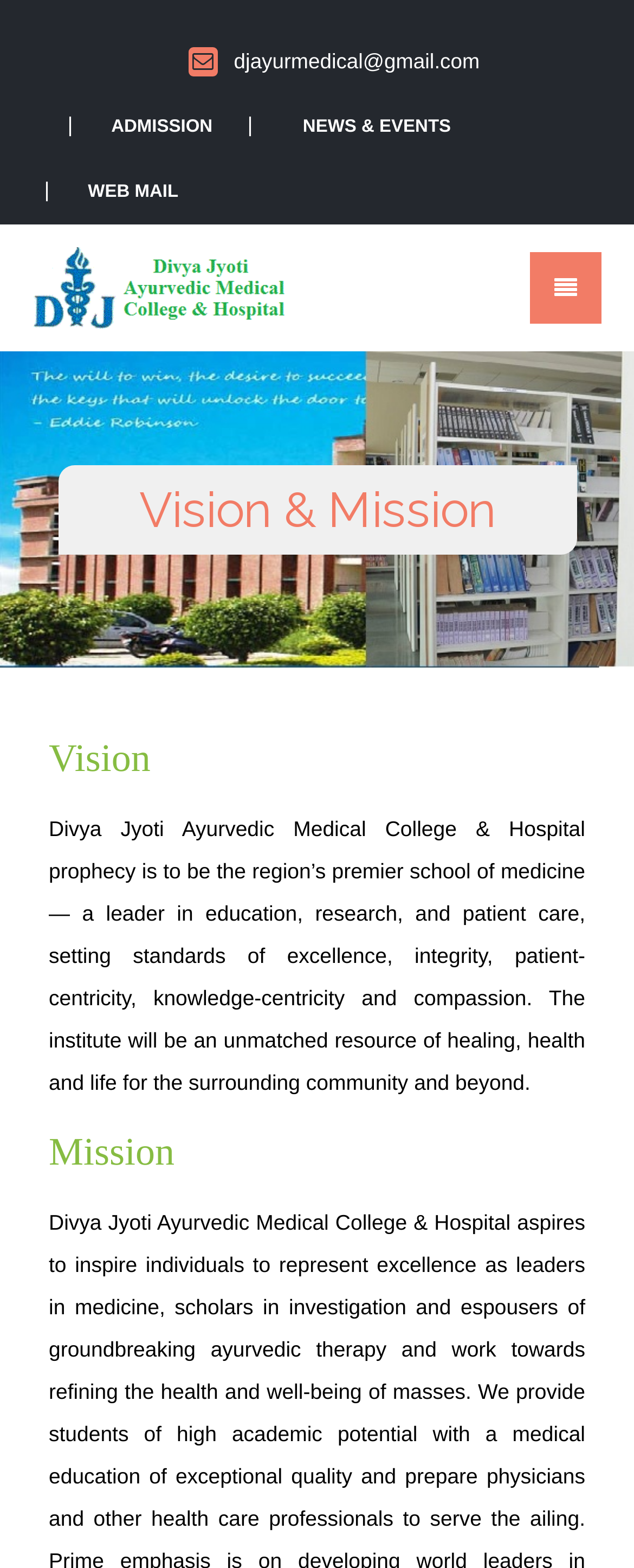Identify the main title of the webpage and generate its text content.

Vision & Mission